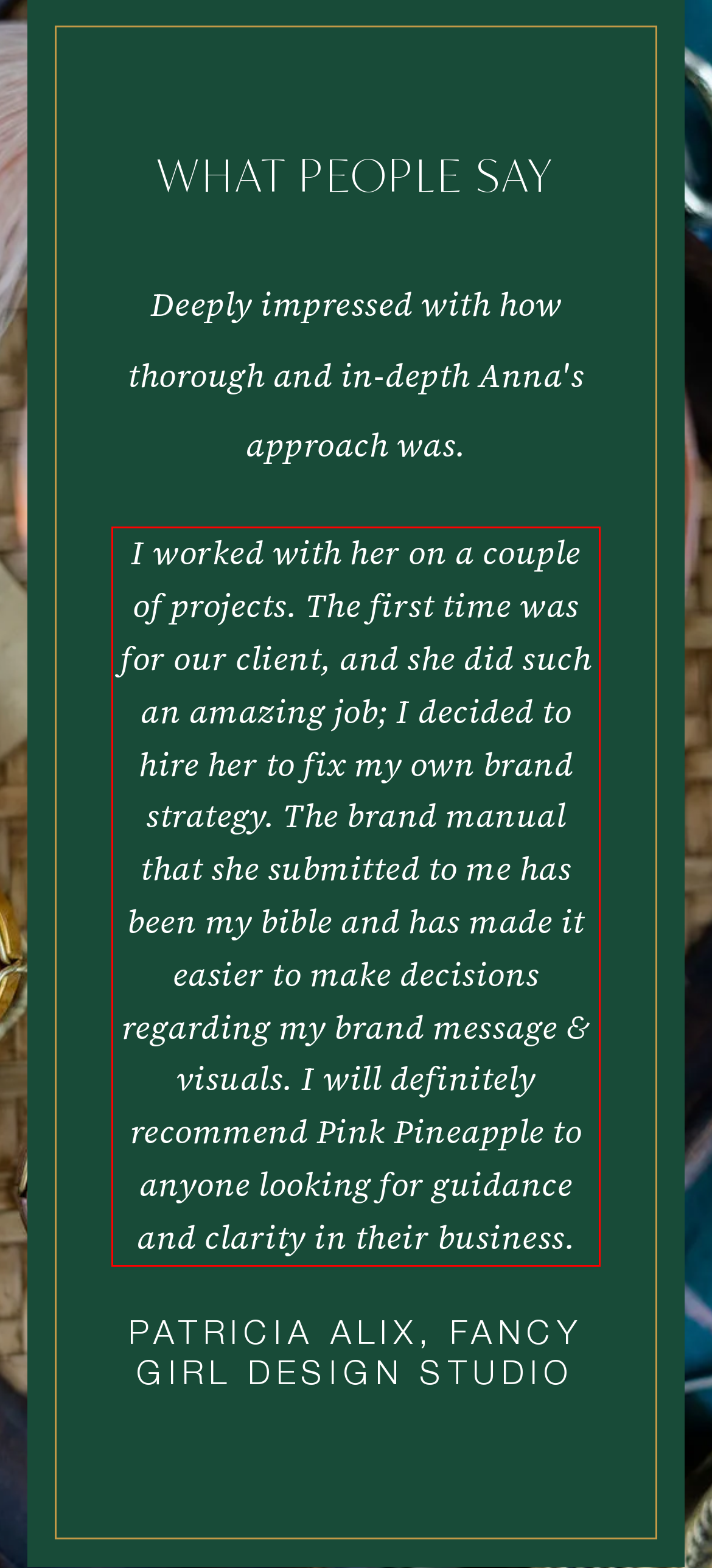You have a screenshot of a webpage with a red bounding box. Use OCR to generate the text contained within this red rectangle.

I worked with her on a couple of projects. The first time was for our client, and she did such an amazing job; I decided to hire her to fix my own brand strategy. The brand manual that she submitted to me has been my bible and has made it easier to make decisions regarding my brand message & visuals. I will definitely recommend Pink Pineapple to anyone looking for guidance and clarity in their business.